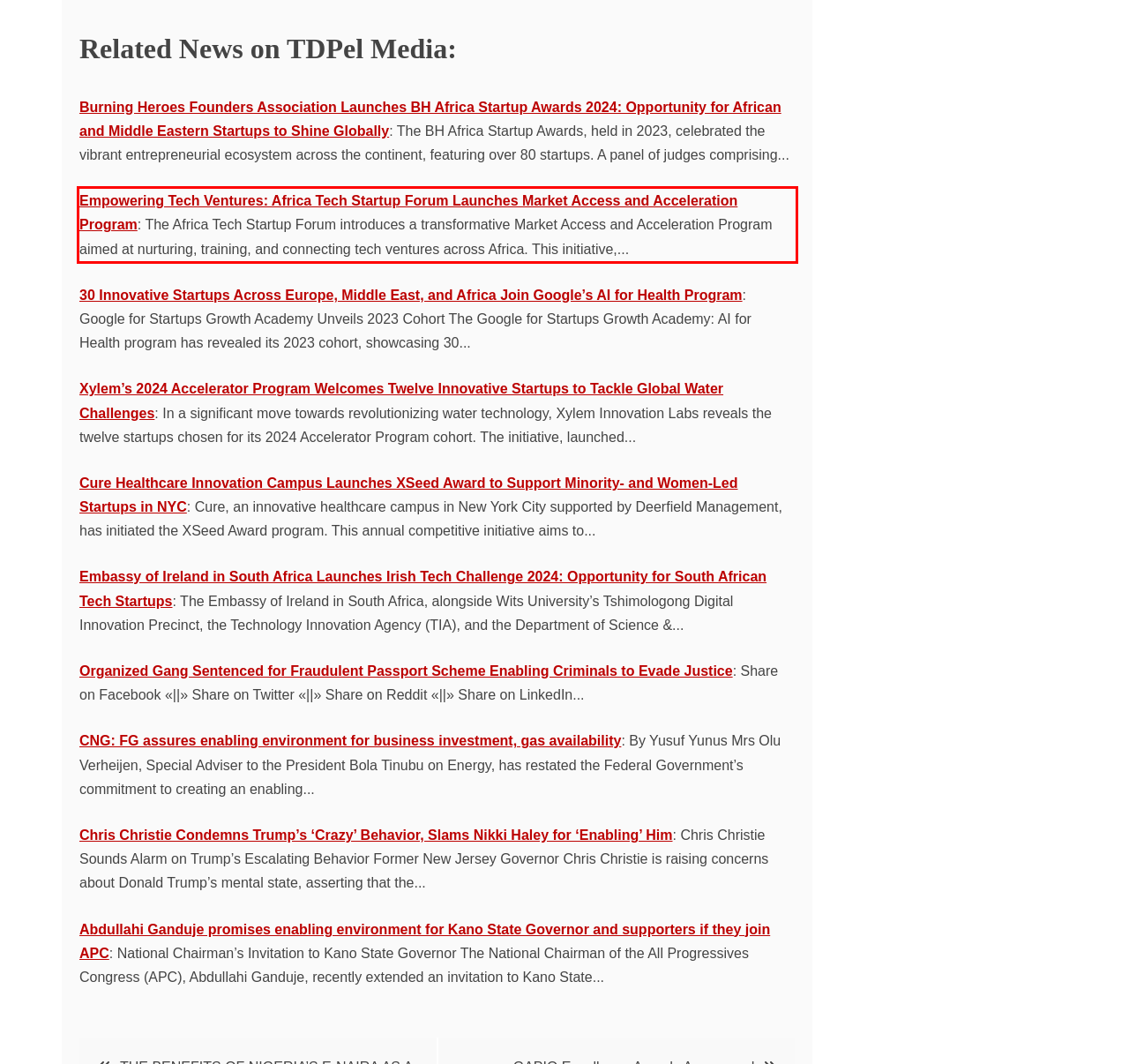Given a webpage screenshot, locate the red bounding box and extract the text content found inside it.

Empowering Tech Ventures: Africa Tech Startup Forum Launches Market Access and Acceleration Program: The Africa Tech Startup Forum introduces a transformative Market Access and Acceleration Program aimed at nurturing, training, and connecting tech ventures across Africa. This initiative,...